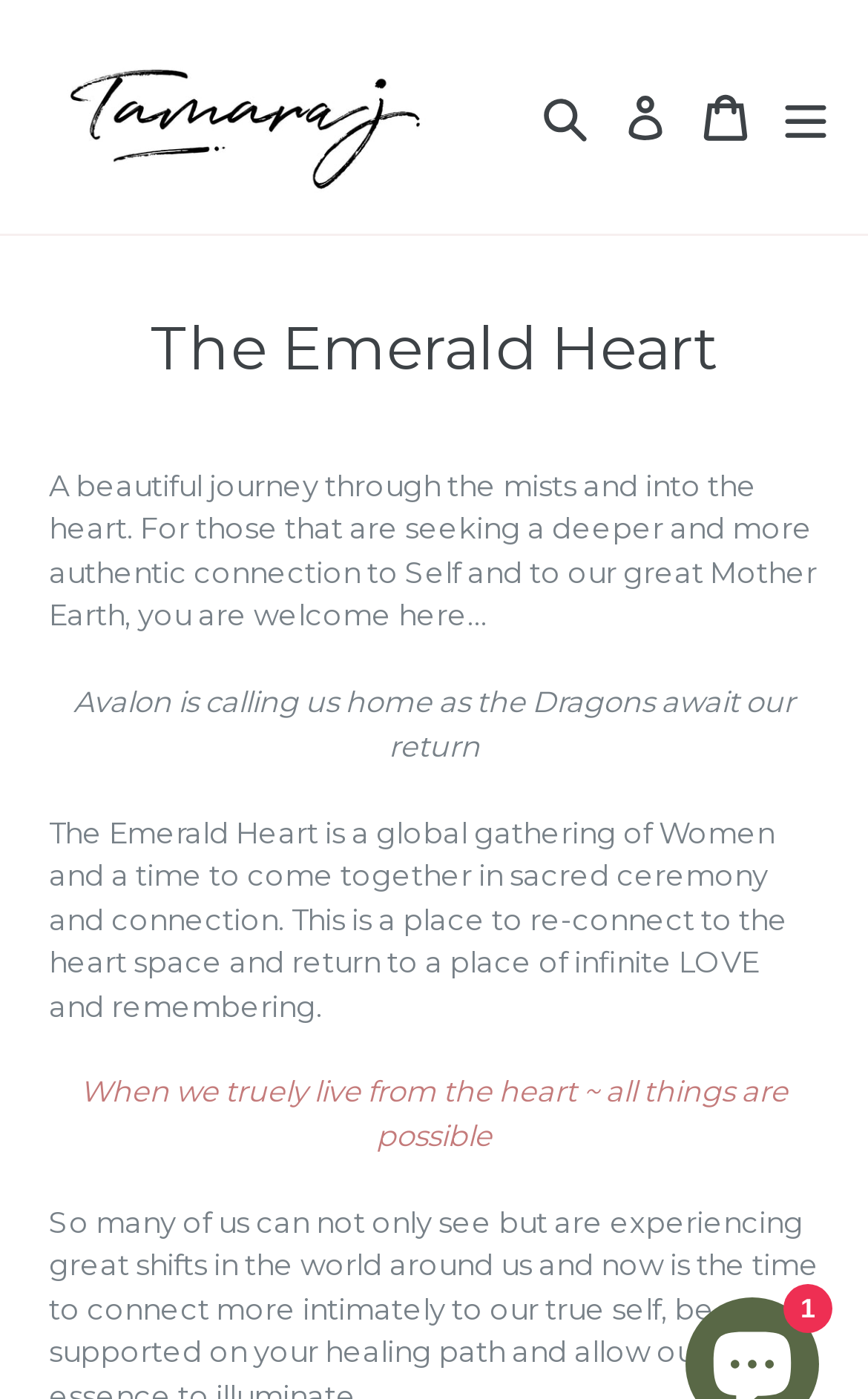From the screenshot, find the bounding box of the UI element matching this description: "expand/collapse". Supply the bounding box coordinates in the form [left, top, right, bottom], each a float between 0 and 1.

[0.887, 0.031, 0.969, 0.136]